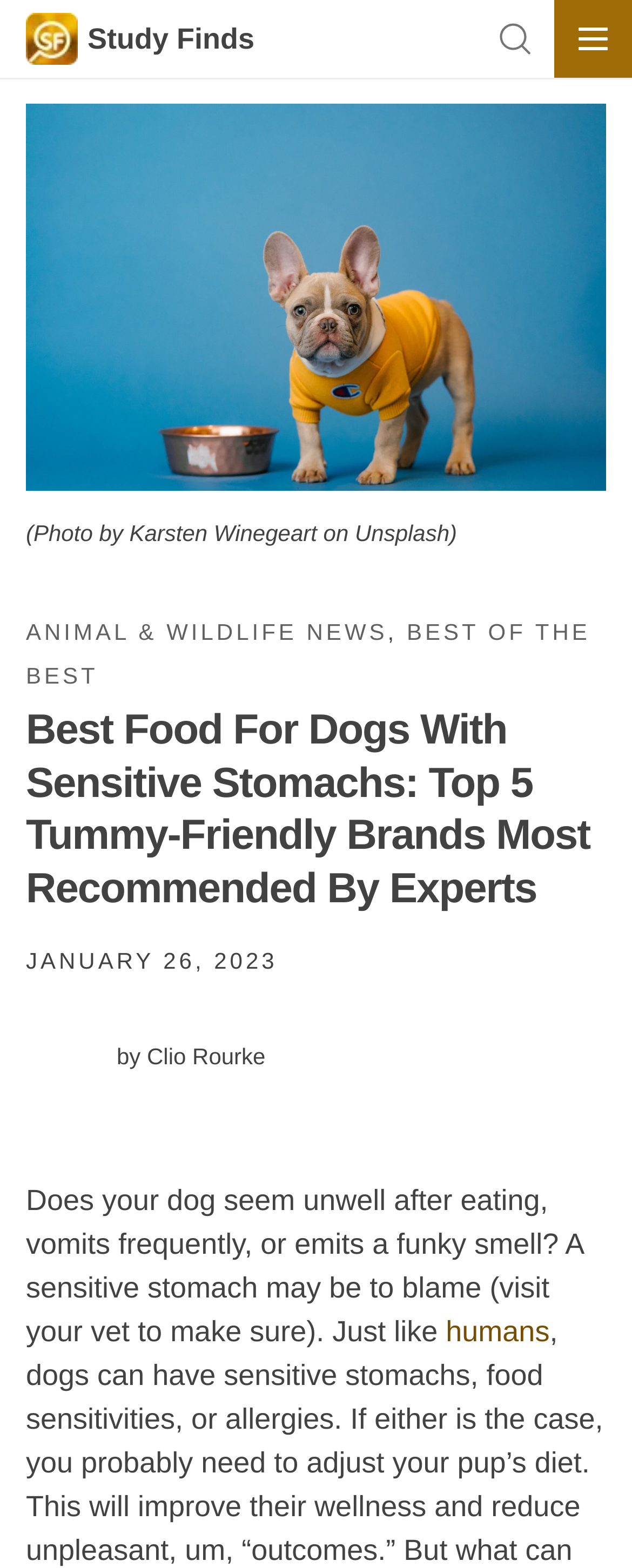Identify and extract the main heading of the webpage.

Best Food For Dogs With Sensitive Stomachs: Top 5 Tummy-Friendly Brands Most Recommended By Experts